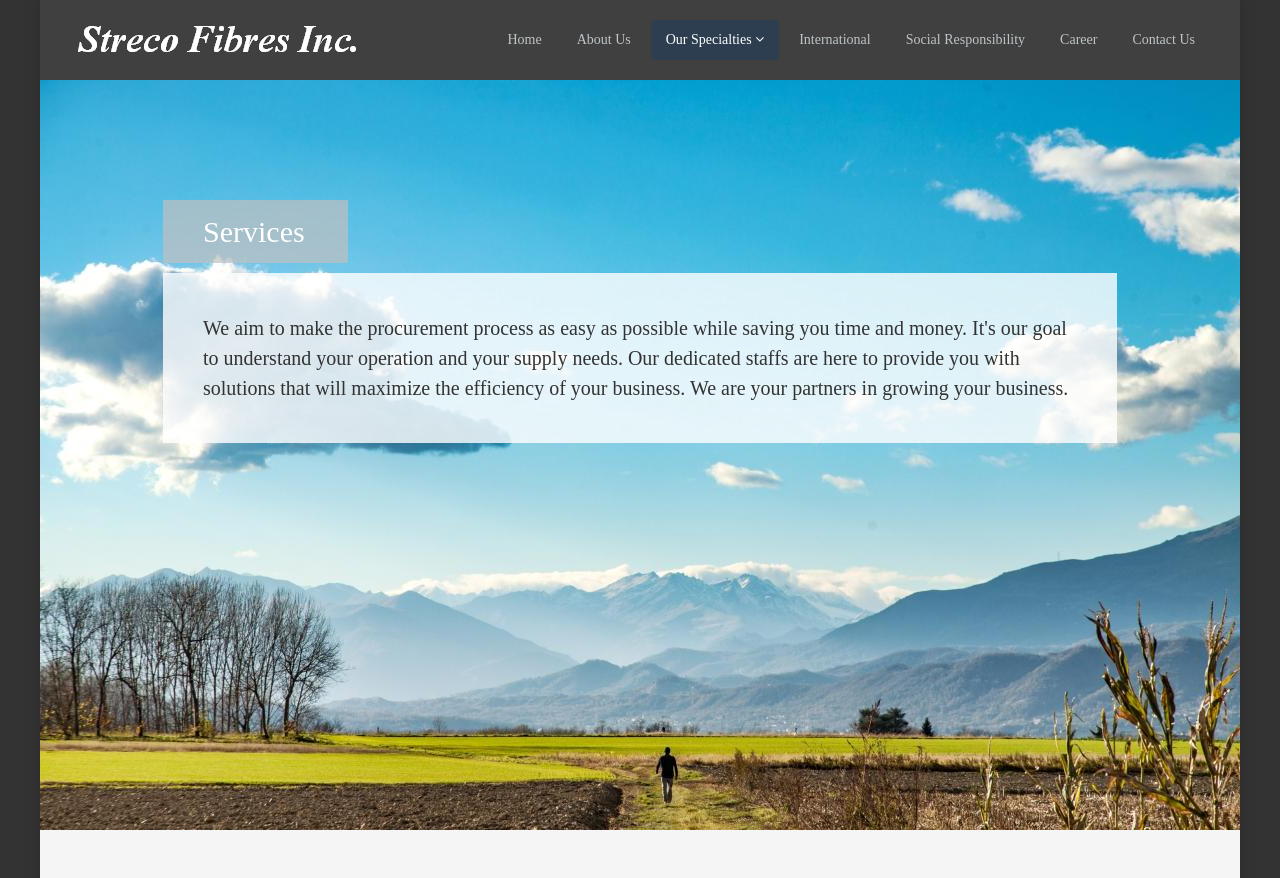Determine the bounding box of the UI component based on this description: "Social Responsibility". The bounding box coordinates should be four float values between 0 and 1, i.e., [left, top, right, bottom].

[0.696, 0.023, 0.813, 0.068]